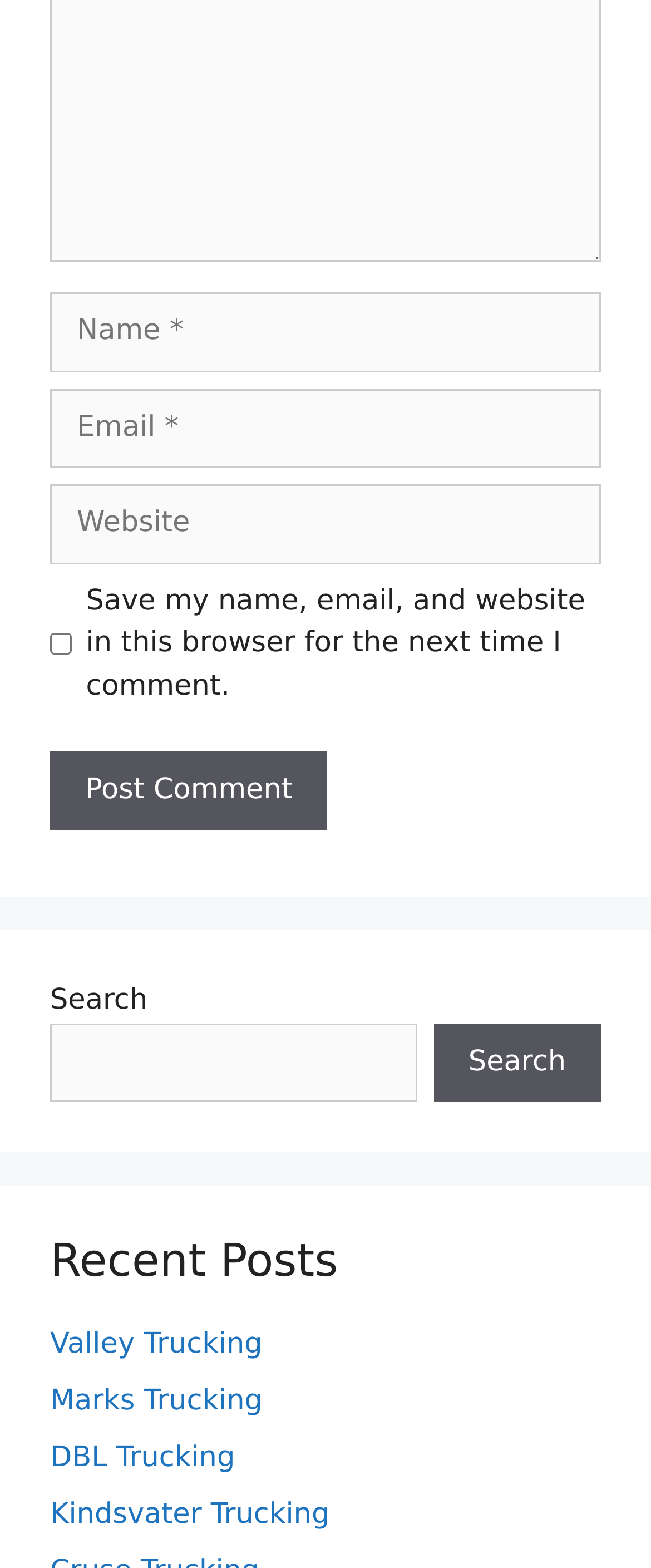Show the bounding box coordinates for the element that needs to be clicked to execute the following instruction: "Call 01926 493313". Provide the coordinates in the form of four float numbers between 0 and 1, i.e., [left, top, right, bottom].

None